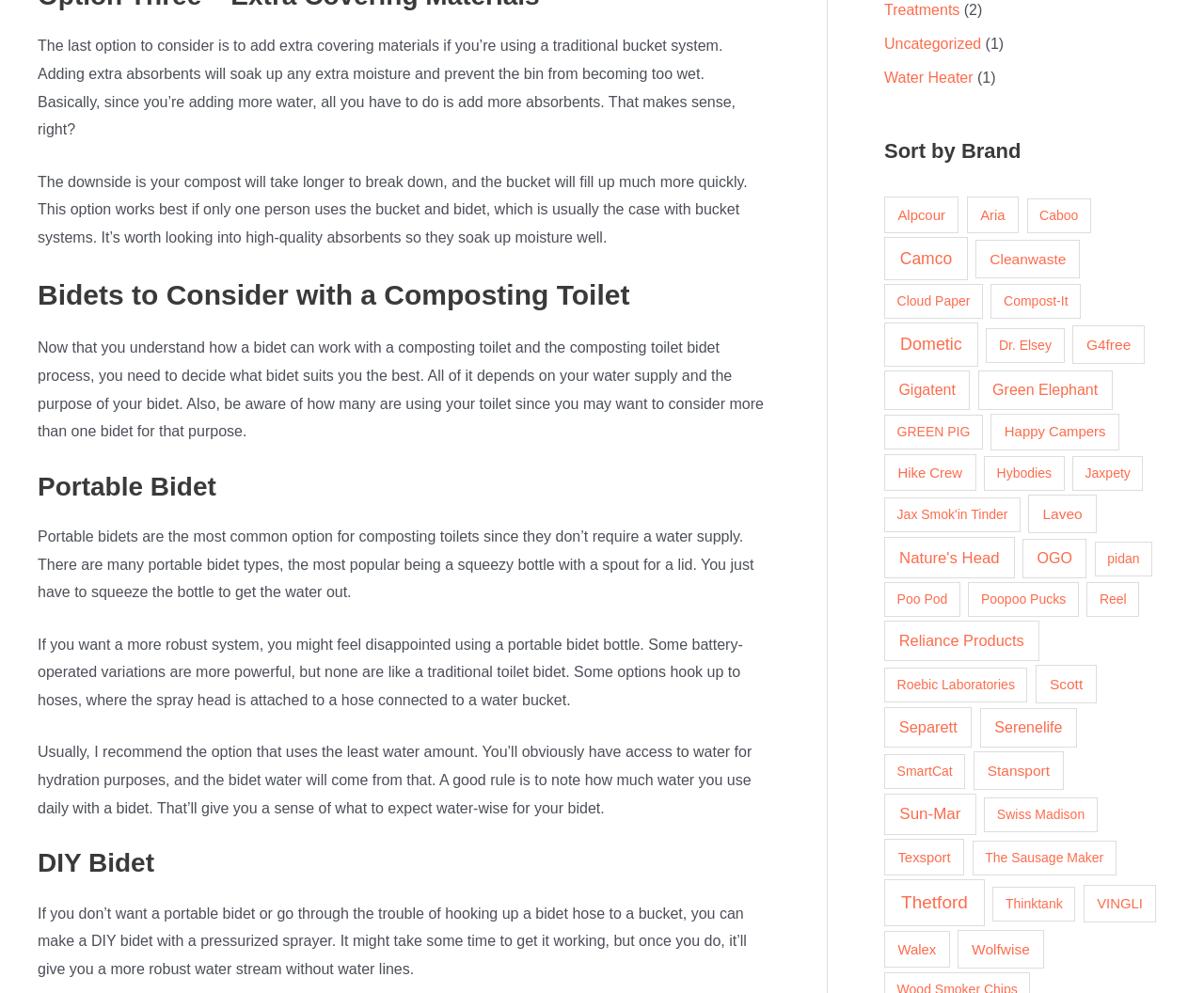What is the benefit of using a DIY bidet with a pressurized sprayer?
Please provide a comprehensive and detailed answer to the question.

According to the webpage, a DIY bidet with a pressurized sprayer can provide a more robust water stream without the need for water lines. This suggests that it can provide a more powerful and effective cleaning experience.